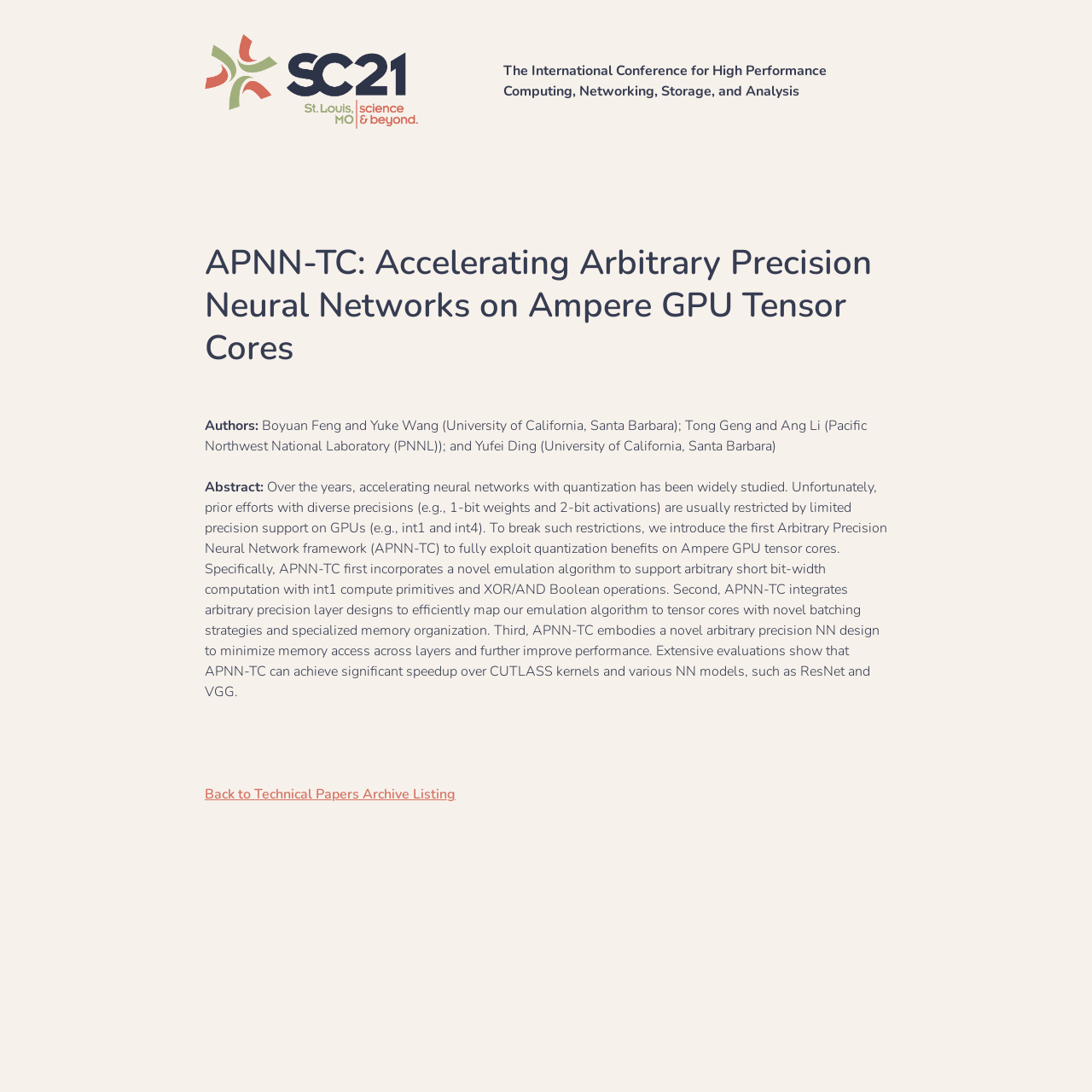Give a one-word or short-phrase answer to the following question: 
How many links are present on the page?

2